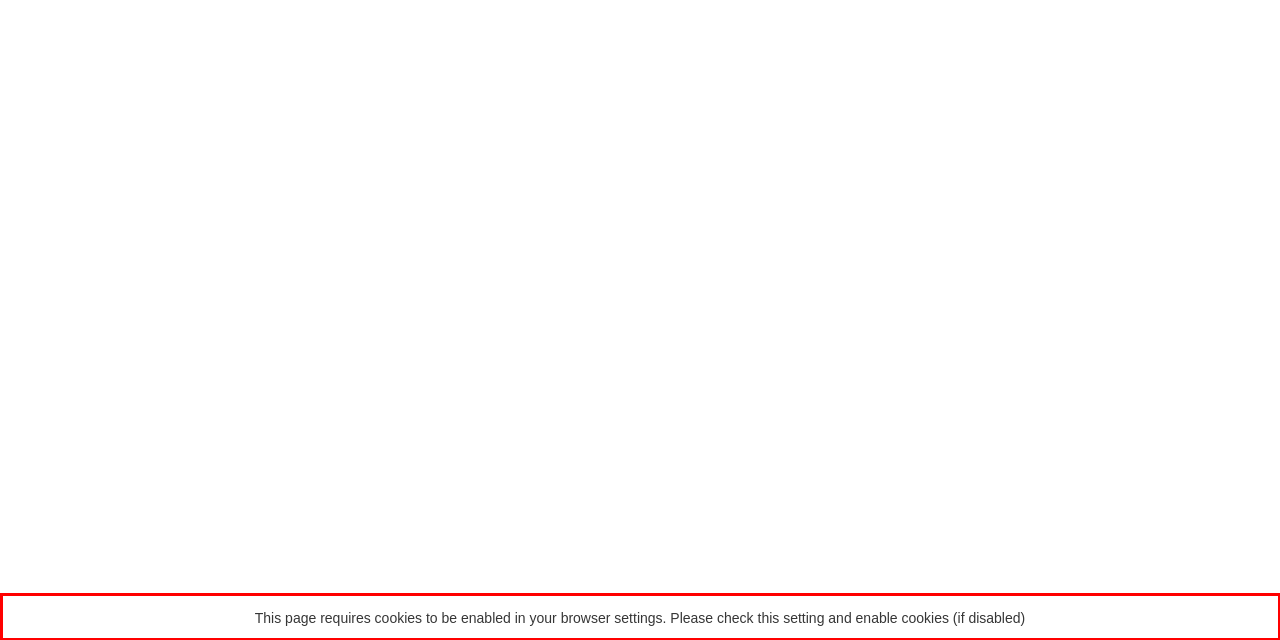Given a screenshot of a webpage containing a red bounding box, perform OCR on the text within this red bounding box and provide the text content.

This page requires cookies to be enabled in your browser settings. Please check this setting and enable cookies (if disabled)